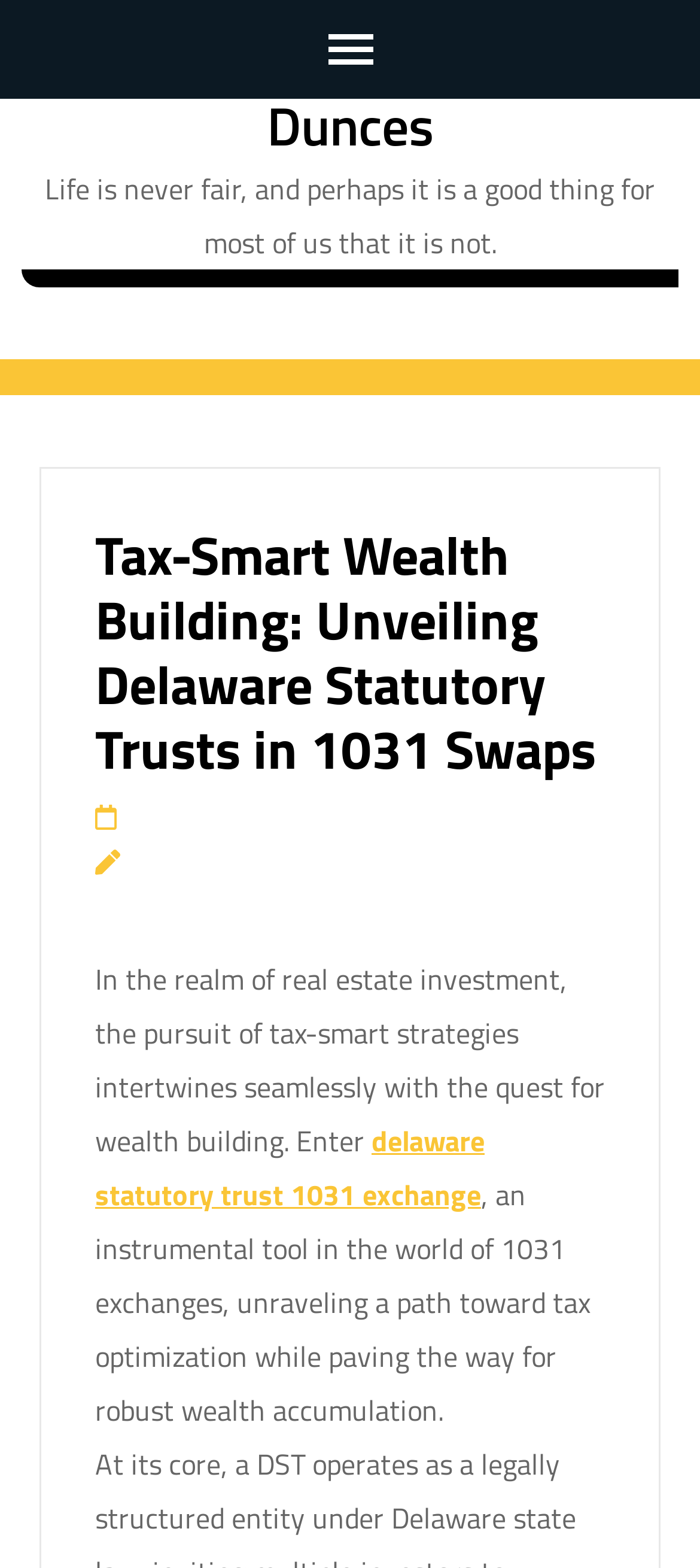Provide the bounding box coordinates for the UI element described in this sentence: "delaware statutory trust 1031 exchange". The coordinates should be four float values between 0 and 1, i.e., [left, top, right, bottom].

[0.136, 0.714, 0.692, 0.775]